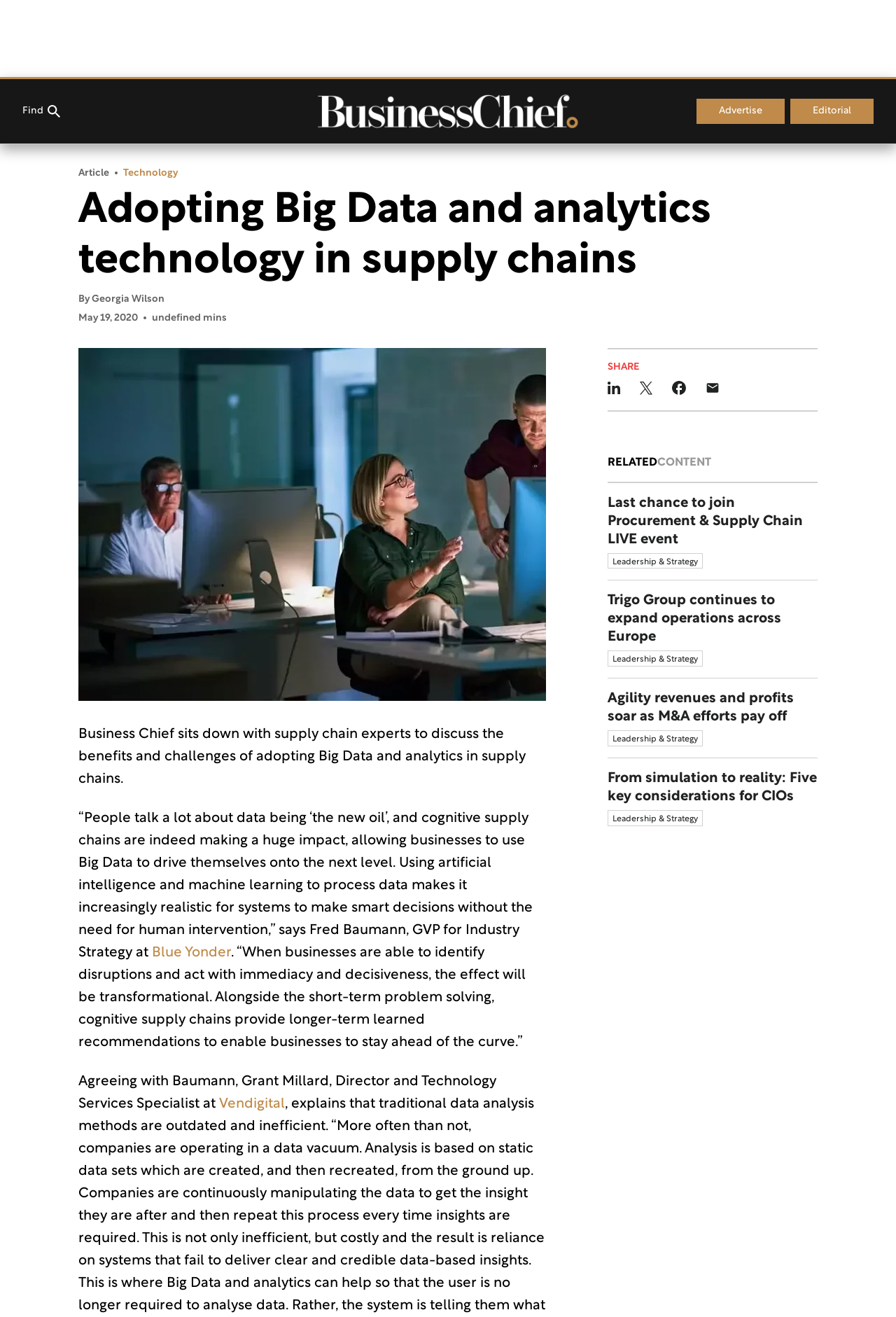Find the bounding box of the element with the following description: "Blue Yonder". The coordinates must be four float numbers between 0 and 1, formatted as [left, top, right, bottom].

[0.17, 0.719, 0.258, 0.728]